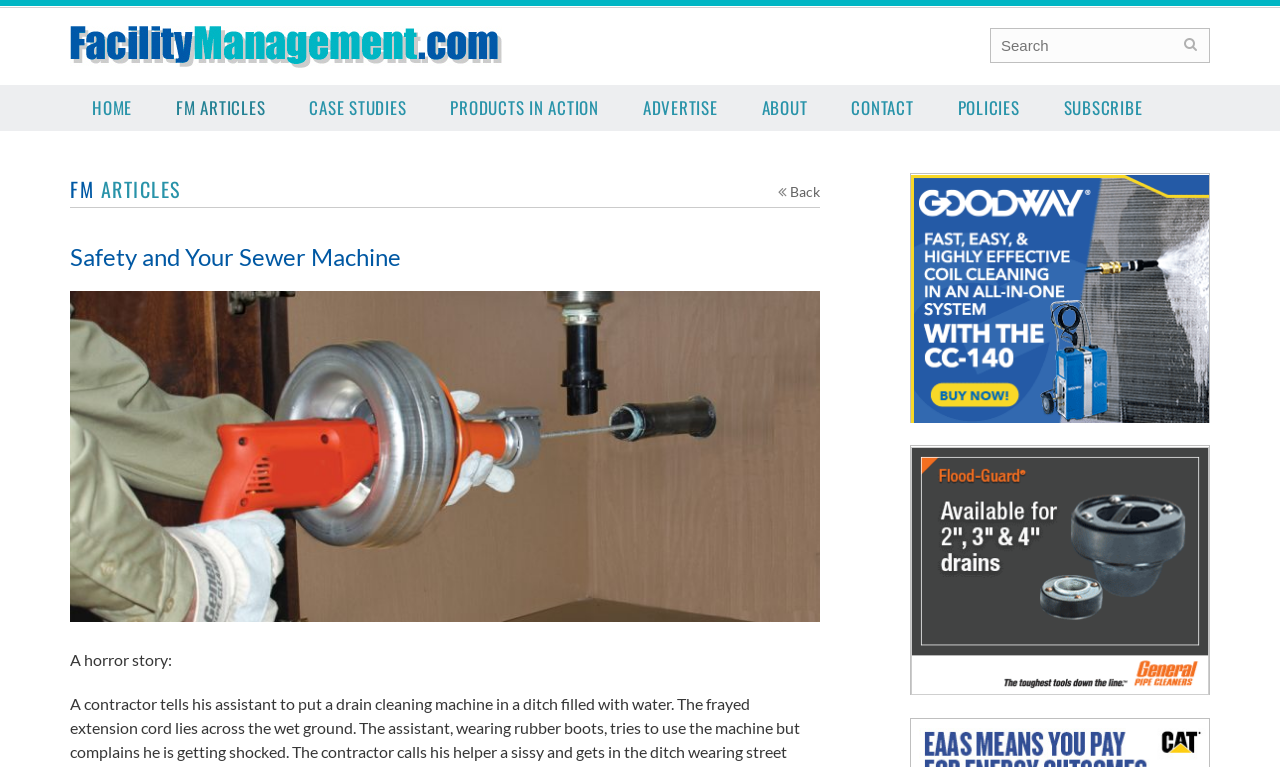Find the bounding box coordinates of the element's region that should be clicked in order to follow the given instruction: "read about safety and your sewer machine". The coordinates should consist of four float numbers between 0 and 1, i.e., [left, top, right, bottom].

[0.055, 0.31, 0.641, 0.359]